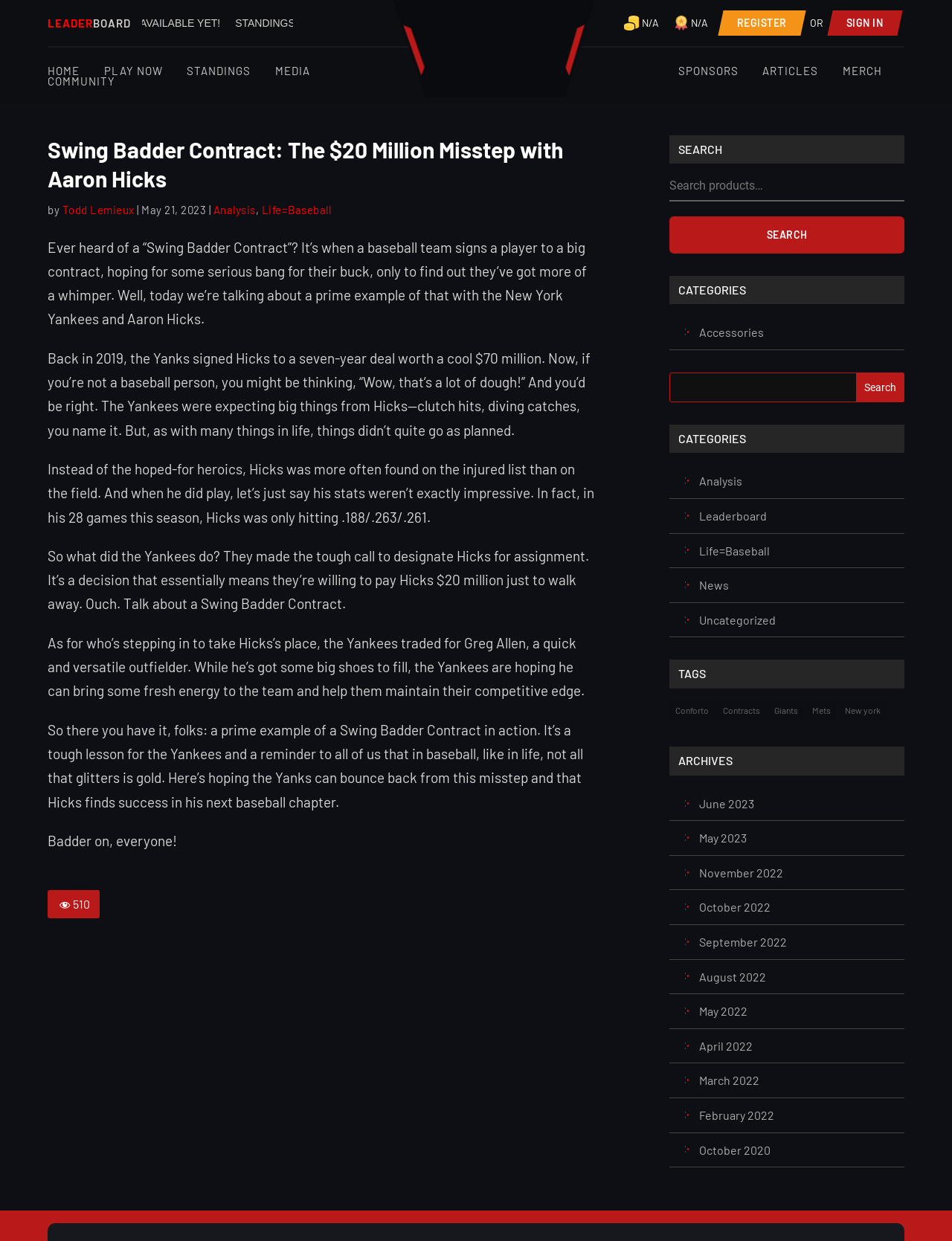Please identify the coordinates of the bounding box that should be clicked to fulfill this instruction: "Search for something".

[0.05, 0.0, 0.95, 0.031]